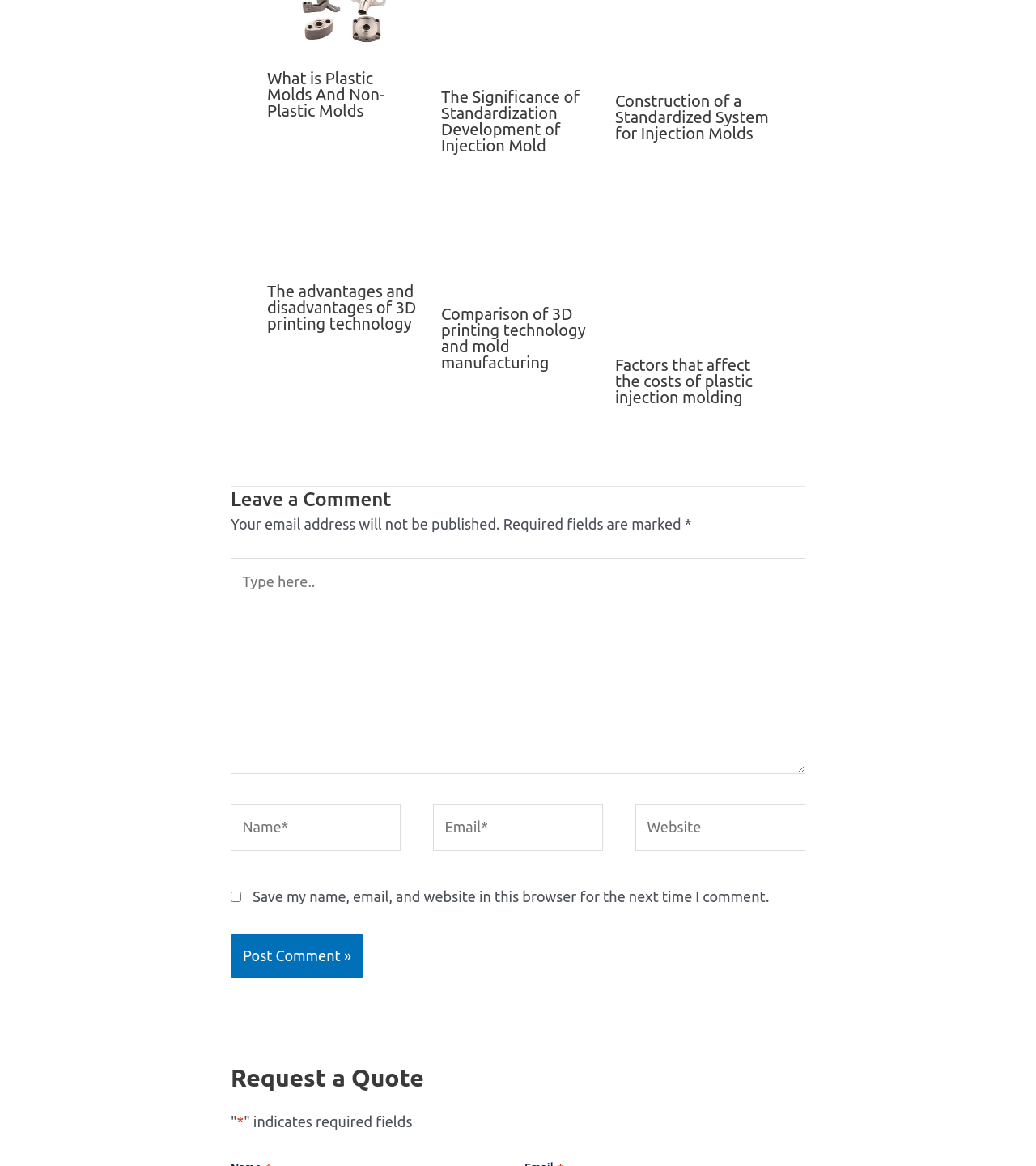Find the bounding box coordinates of the element I should click to carry out the following instruction: "Leave a comment".

[0.223, 0.417, 0.777, 0.439]